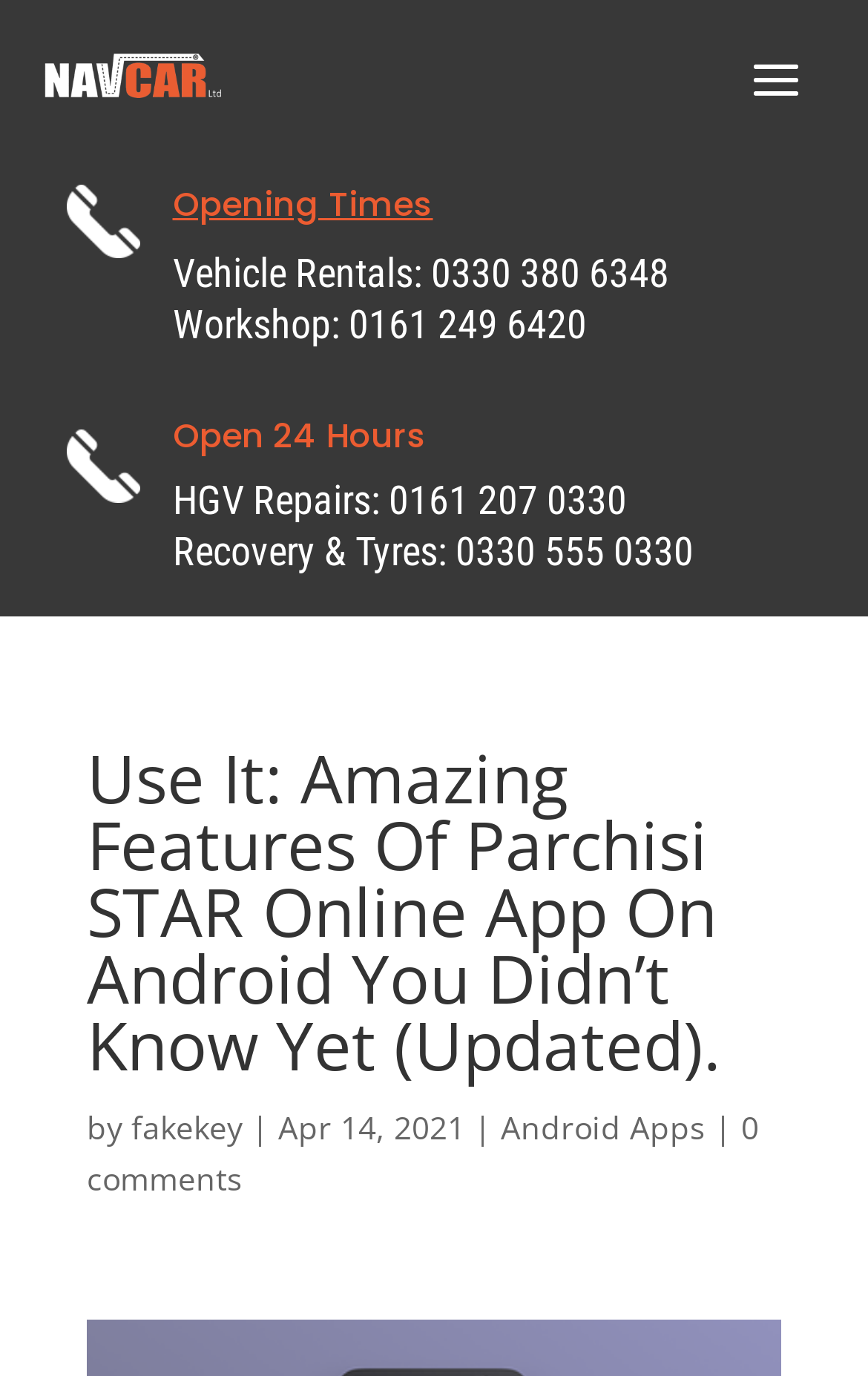Provide a single word or phrase to answer the given question: 
What is the phone number for Vehicle Rentals?

0330 380 6348